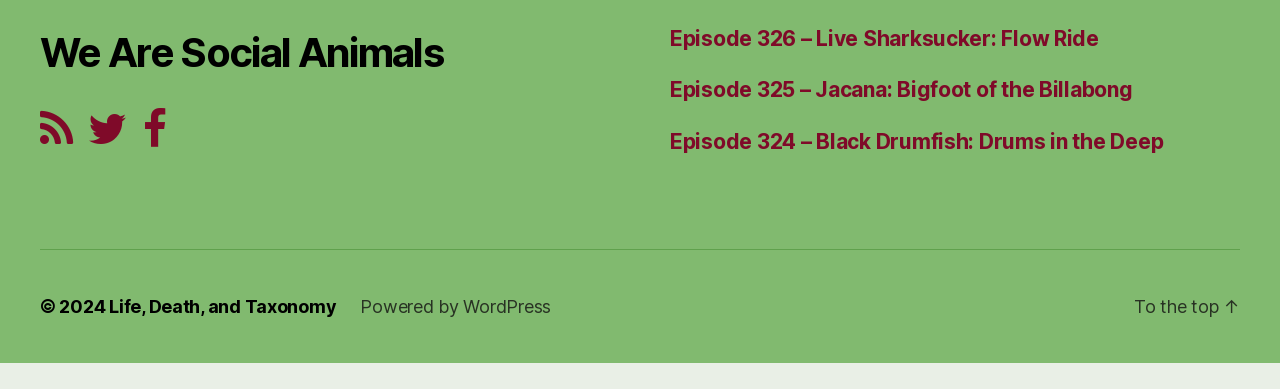Determine the bounding box coordinates of the clickable area required to perform the following instruction: "Click on the Facebook link". The coordinates should be represented as four float numbers between 0 and 1: [left, top, right, bottom].

[0.031, 0.389, 0.057, 0.453]